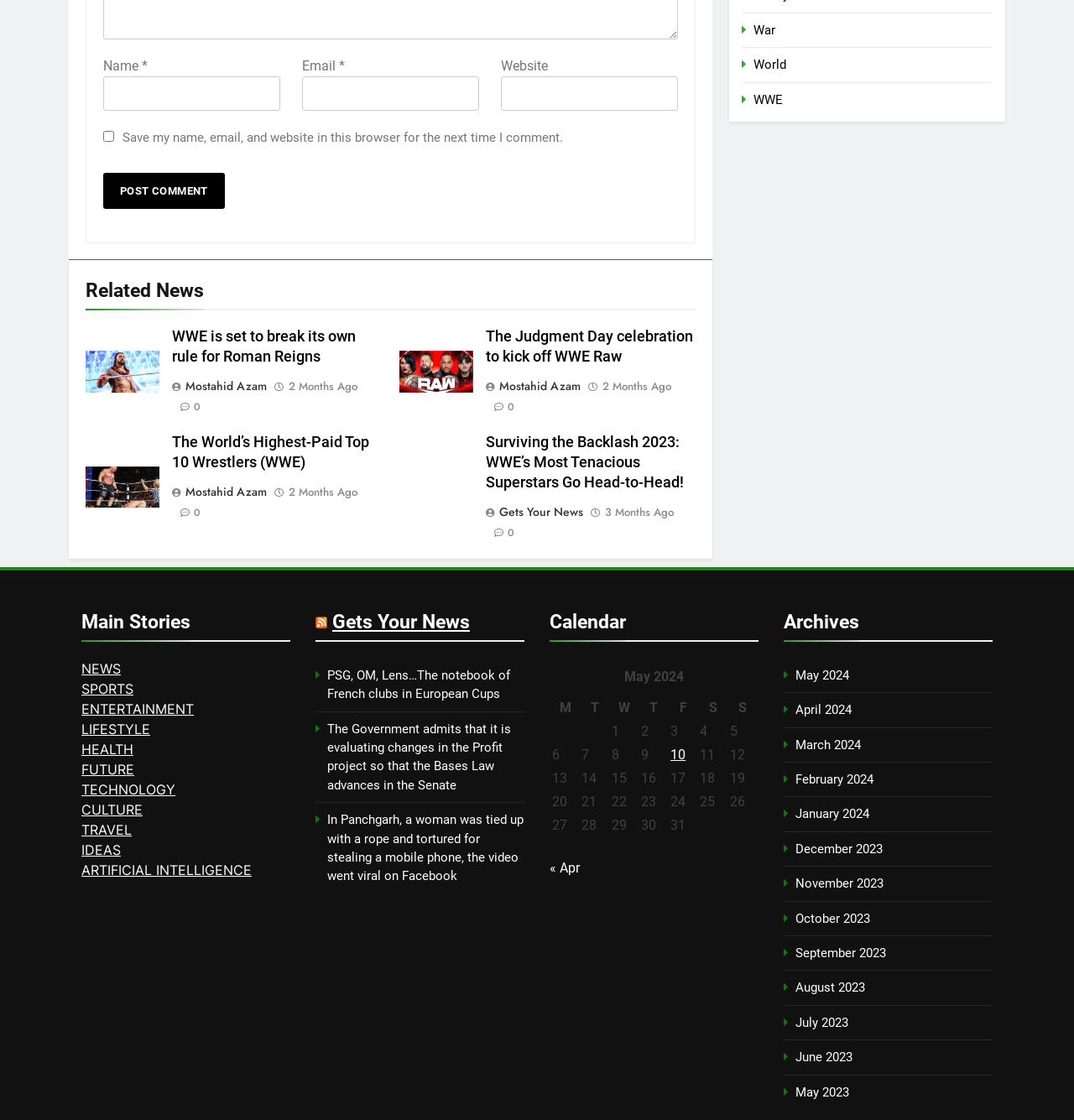Please mark the clickable region by giving the bounding box coordinates needed to complete this instruction: "Post a comment".

[0.096, 0.154, 0.209, 0.187]